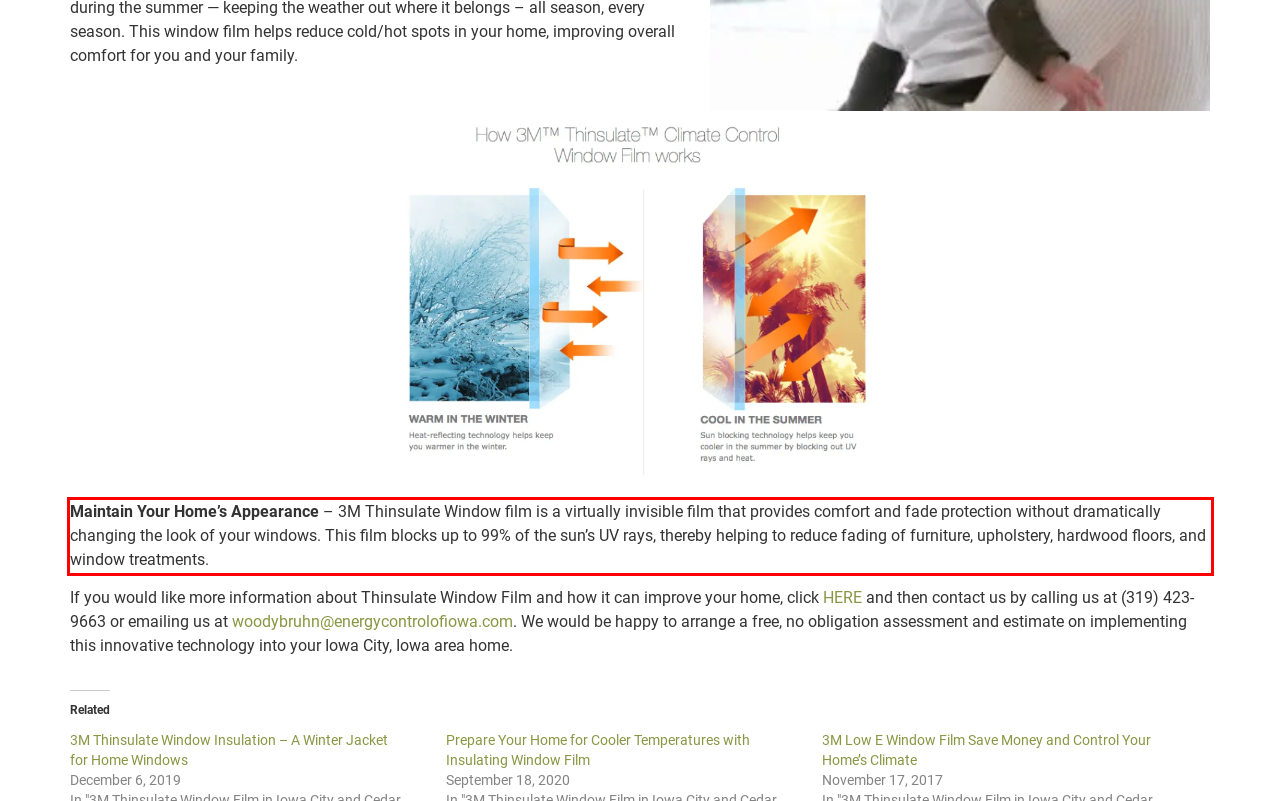You have a screenshot of a webpage with a UI element highlighted by a red bounding box. Use OCR to obtain the text within this highlighted area.

Maintain Your Home’s Appearance – 3M Thinsulate Window film is a virtually invisible film that provides comfort and fade protection without dramatically changing the look of your windows. This film blocks up to 99% of the sun’s UV rays, thereby helping to reduce fading of furniture, upholstery, hardwood floors, and window treatments.